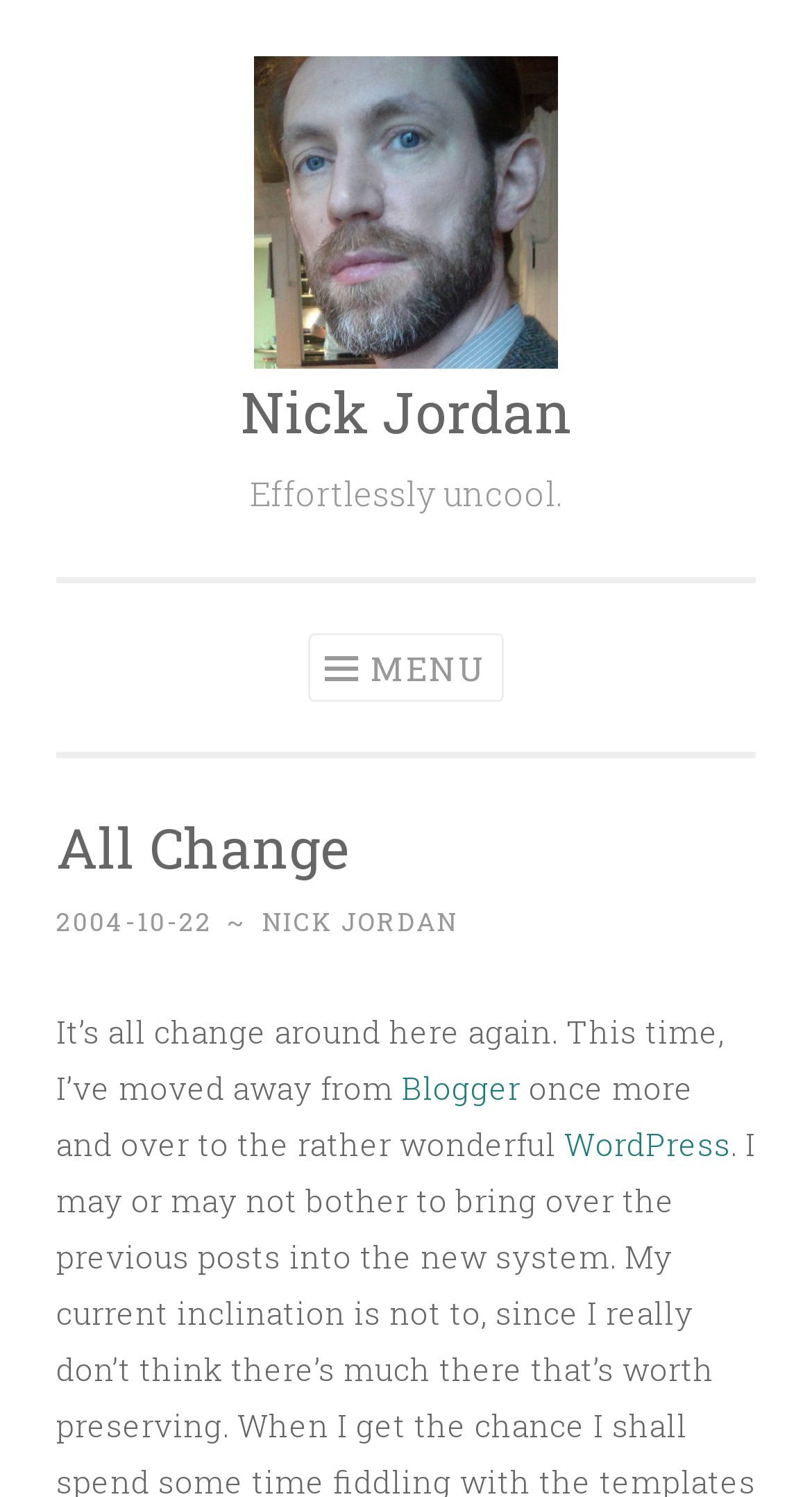Based on the image, give a detailed response to the question: What is the blogger moving to?

The blogger is moving to WordPress, which can be inferred from the text 'I’ve moved away from Blogger once more and over to the rather wonderful WordPress' in the static text element with bounding box coordinates [0.069, 0.713, 0.854, 0.778].